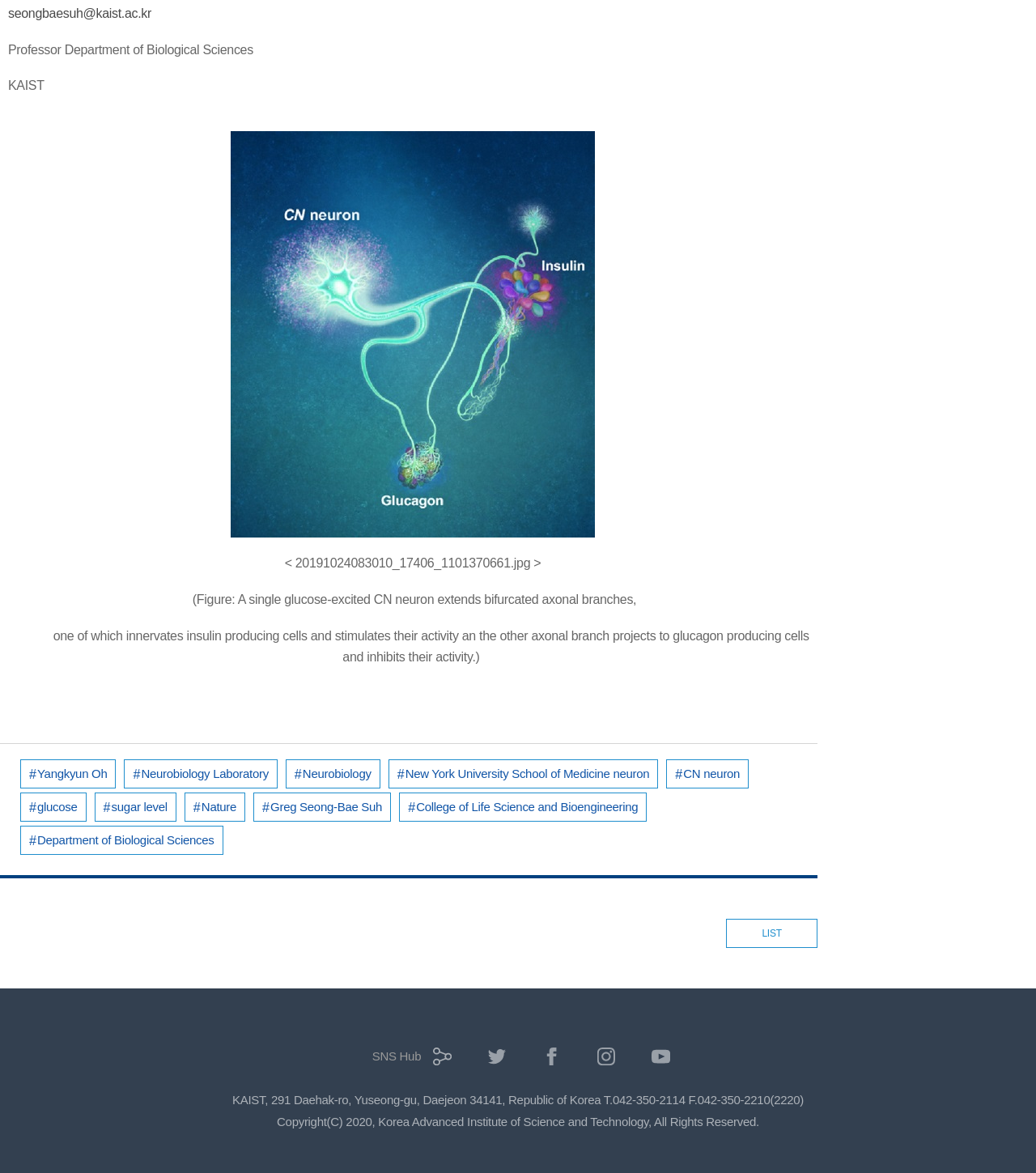Determine the bounding box coordinates of the region I should click to achieve the following instruction: "Visit the College of Life Science and Bioengineering". Ensure the bounding box coordinates are four float numbers between 0 and 1, i.e., [left, top, right, bottom].

[0.385, 0.676, 0.625, 0.701]